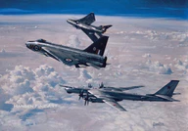Give a comprehensive caption for the image.

The image features a striking aerial scene depicting military aircraft in flight, showcasing their majestic forms against a backdrop of fluffy clouds. Prominently featured are three distinct planes: a sleek fighter jet, an elegant bomber, and a dynamic interceptor, all rendered in detail with an emphasis on their aerodynamic shapes and markings. The composition captures a sense of motion and power, set against a clear blue sky that enhances the vibrancy of the aircraft colors. This artwork is titled "Alex Hamilton - Cheerio Ivan - English Electric Lightning (w)", reflecting the artist's focus on aviation themes, embodying a passion for flight and the complexities of military aviation. The piece is available for £1.80, highlighting its status as an art print from Hansen Fine Art.